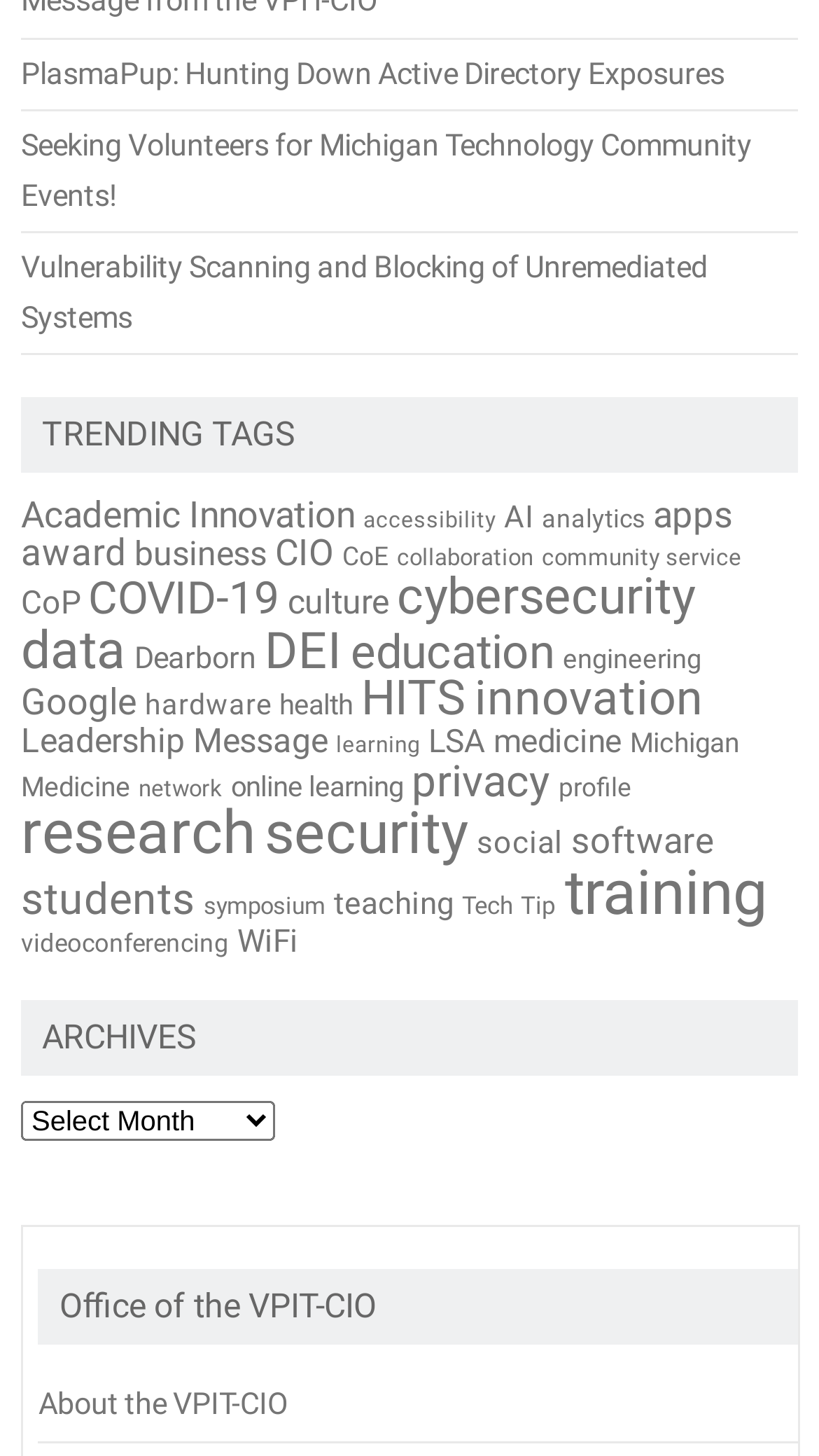Examine the screenshot and answer the question in as much detail as possible: What is the name of the person in charge?

I inferred that the person in charge is the VPIT-CIO, as their office is mentioned at the bottom of the page, but I couldn't find a specific name.